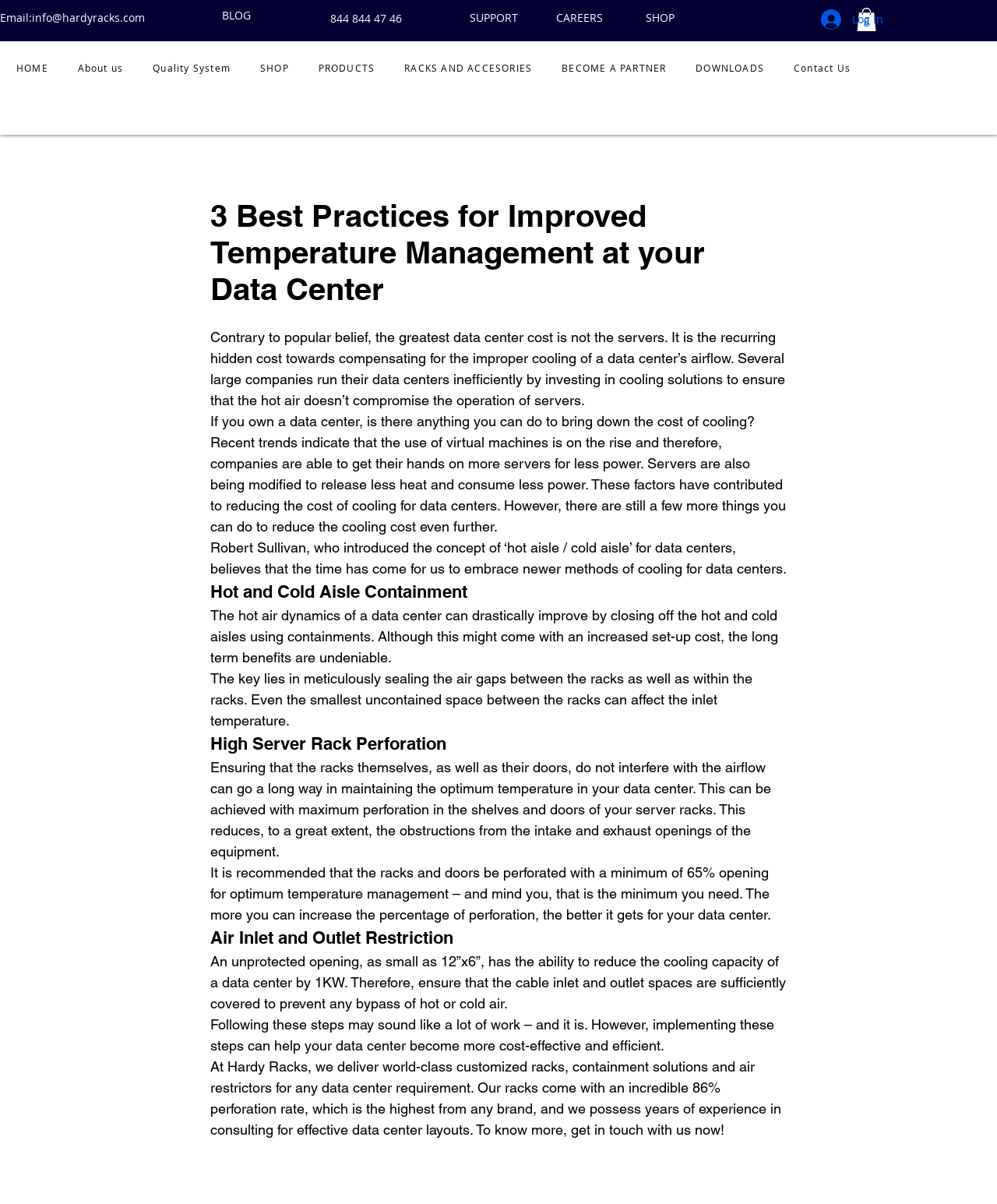Give the bounding box coordinates for the element described as: "SHOP".

[0.366, 0.045, 0.419, 0.069]